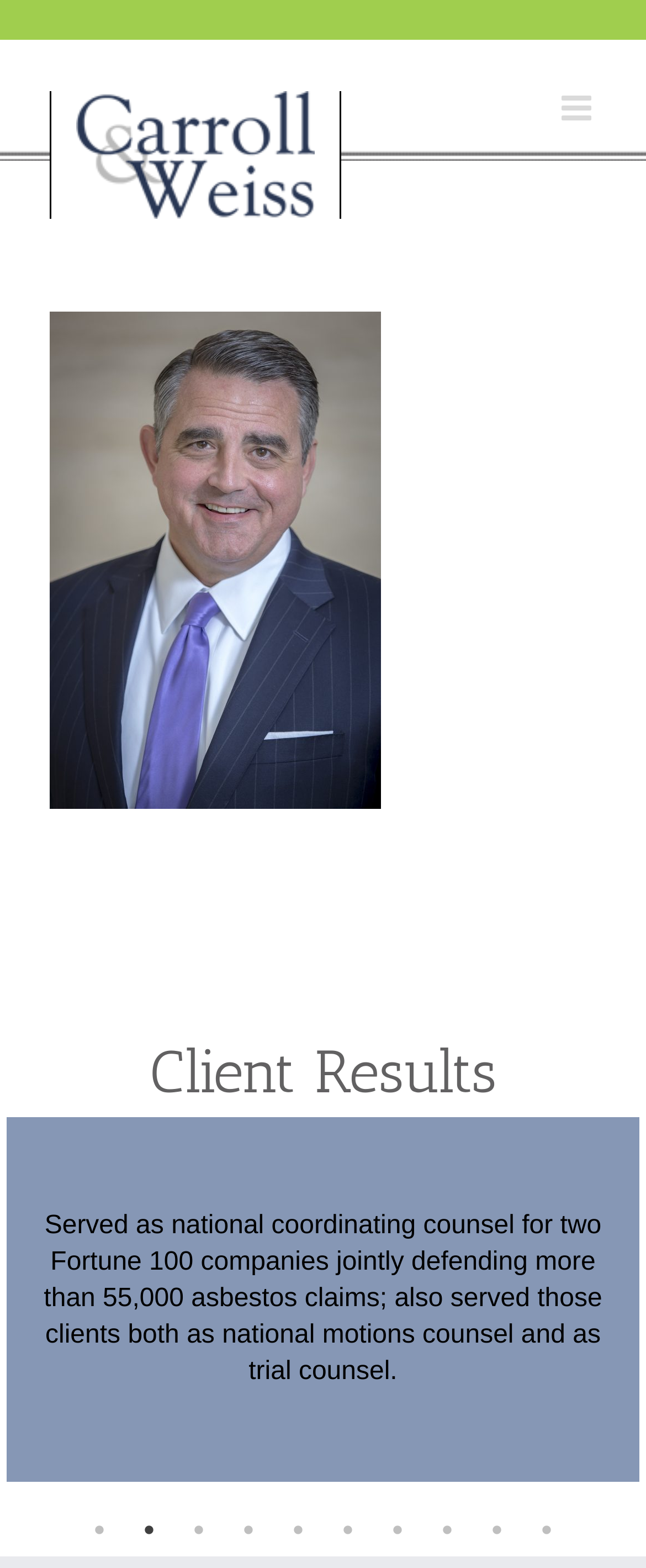Please indicate the bounding box coordinates for the clickable area to complete the following task: "Toggle mobile menu". The coordinates should be specified as four float numbers between 0 and 1, i.e., [left, top, right, bottom].

[0.869, 0.058, 0.923, 0.08]